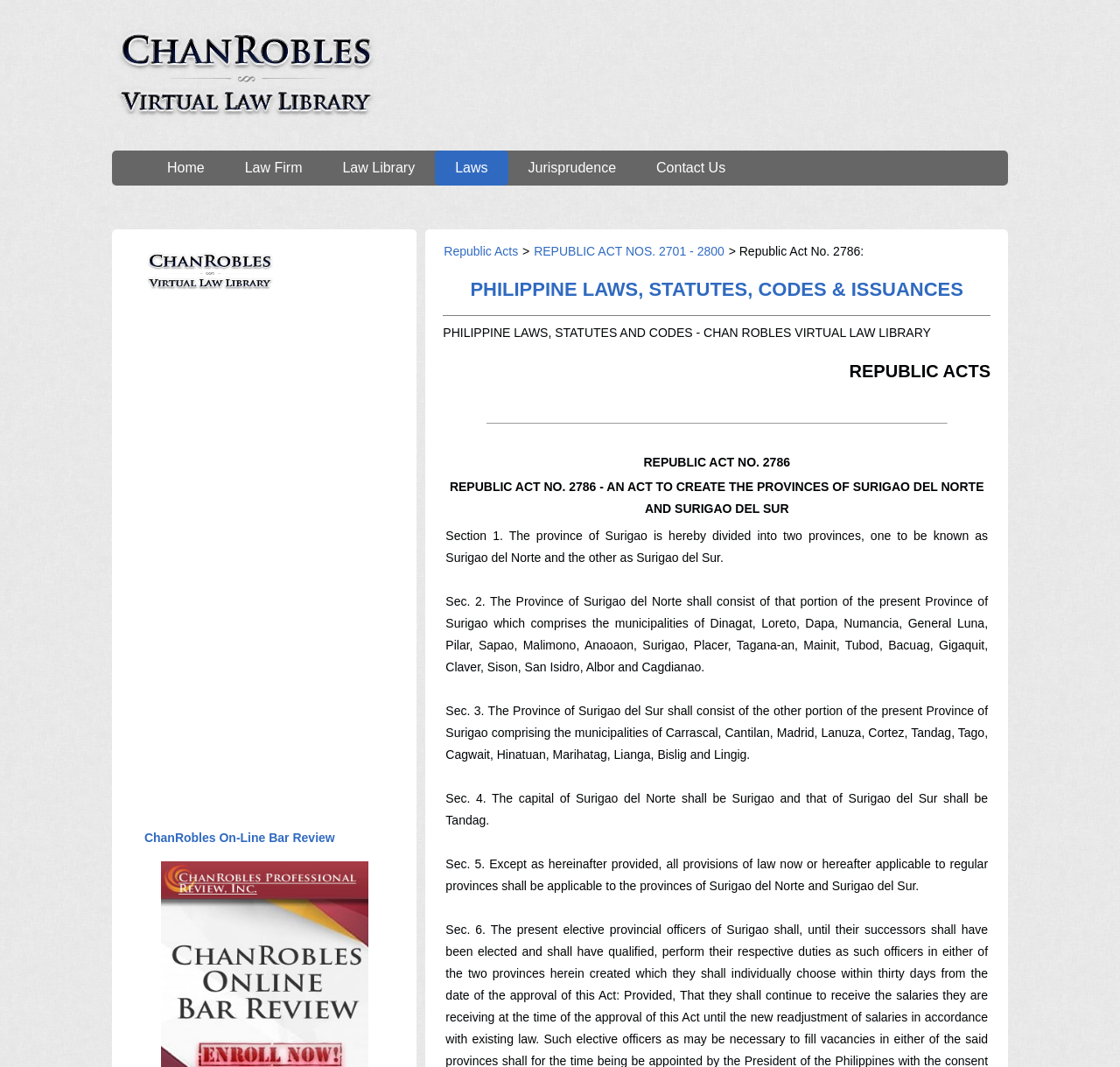Given the element description "ChanRobles On-Line Bar Review", identify the bounding box of the corresponding UI element.

[0.128, 0.779, 0.3, 0.792]